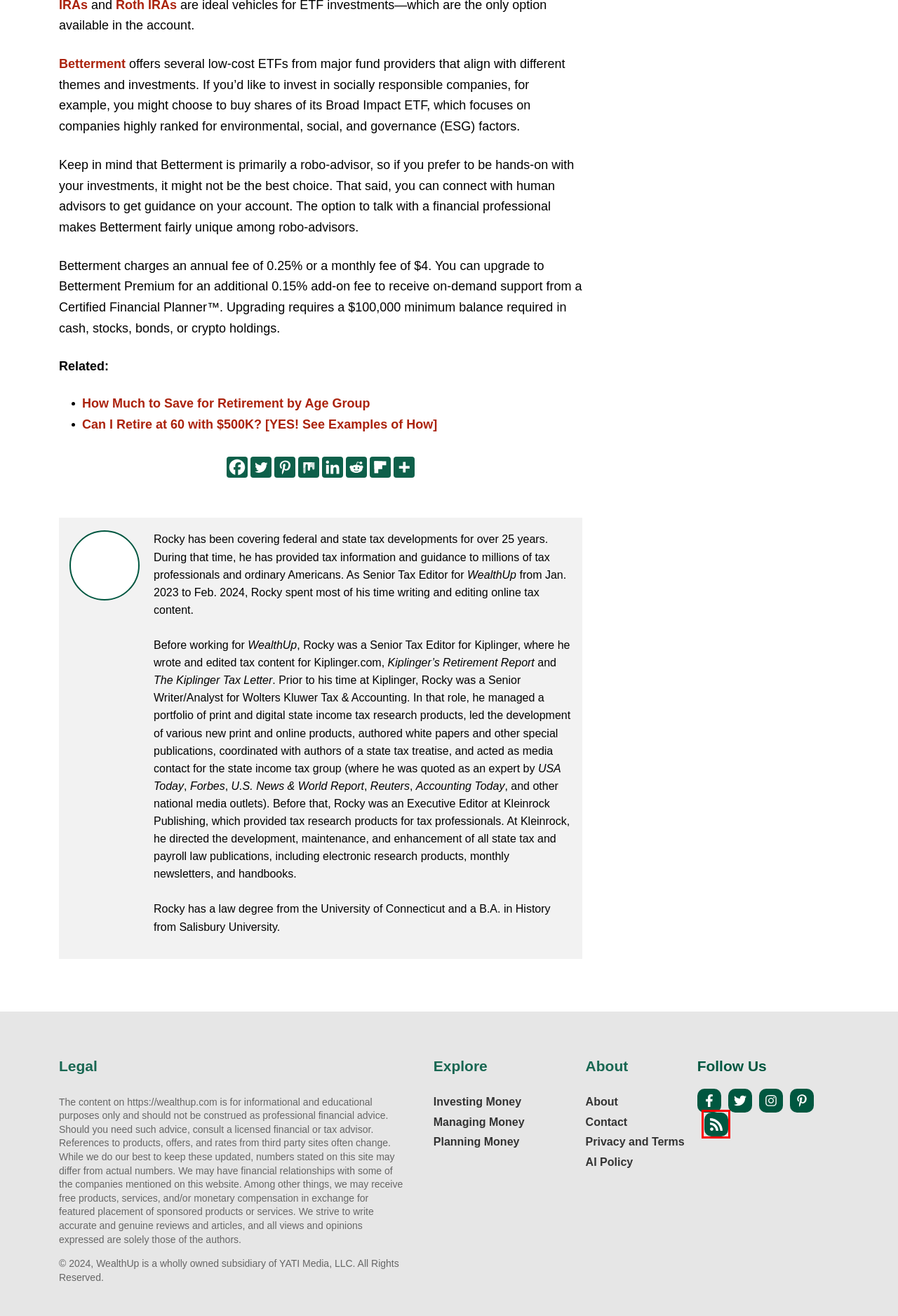Observe the screenshot of a webpage with a red bounding box highlighting an element. Choose the webpage description that accurately reflects the new page after the element within the bounding box is clicked. Here are the candidates:
A. How Much Should You Contribute to Your 401(k)?
B. WealthUp Generative AI Policy | WealthUp
C. Tax Day 2024: When Is the Last Day to File Taxes?
D. Can I Retire at 60 with $500K? [YES! See Examples of How]
E. WealthUp
F. 9 Best Roth IRA Accounts [Top Places to Open a Roth IRA]
G. Planning Money - WealthUp
H. How Much to Save for Retirement [By Age Group]

E